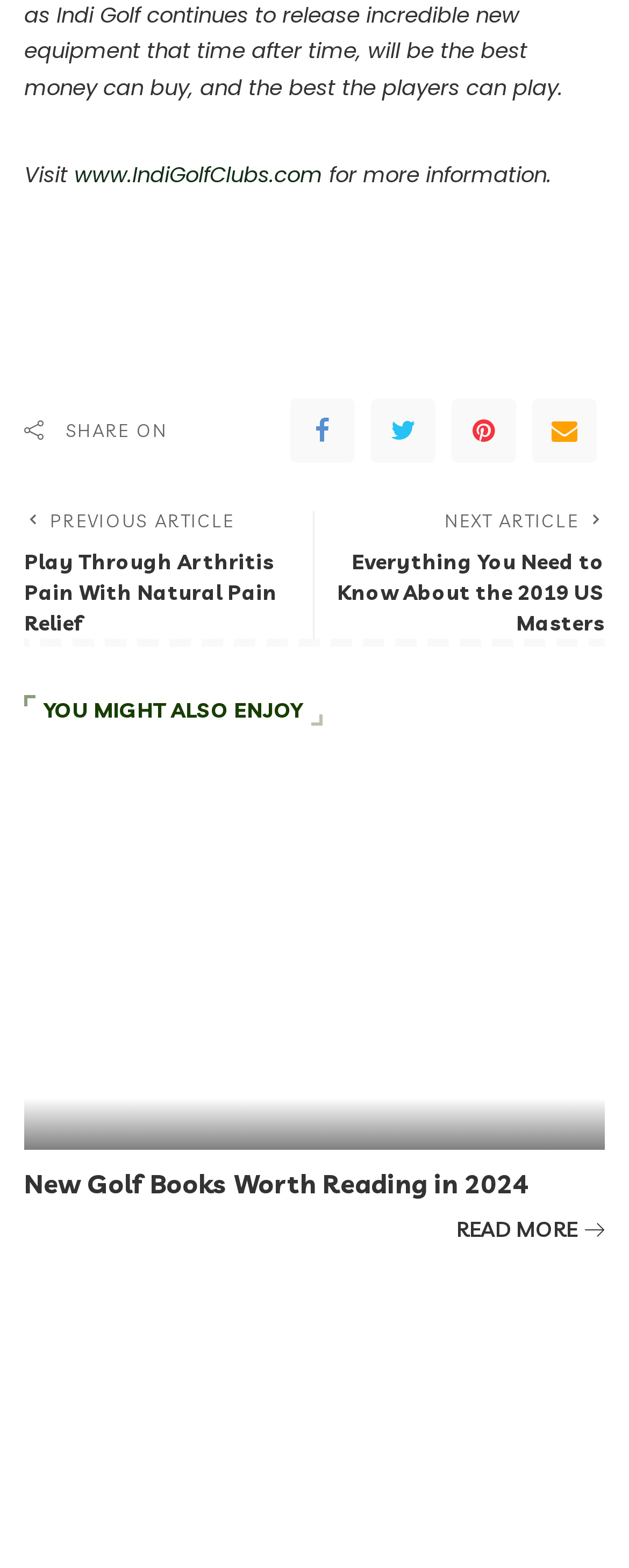Give a one-word or short phrase answer to the question: 
What is the text above the 'www.IndiGolfClubs.com' link?

Visit